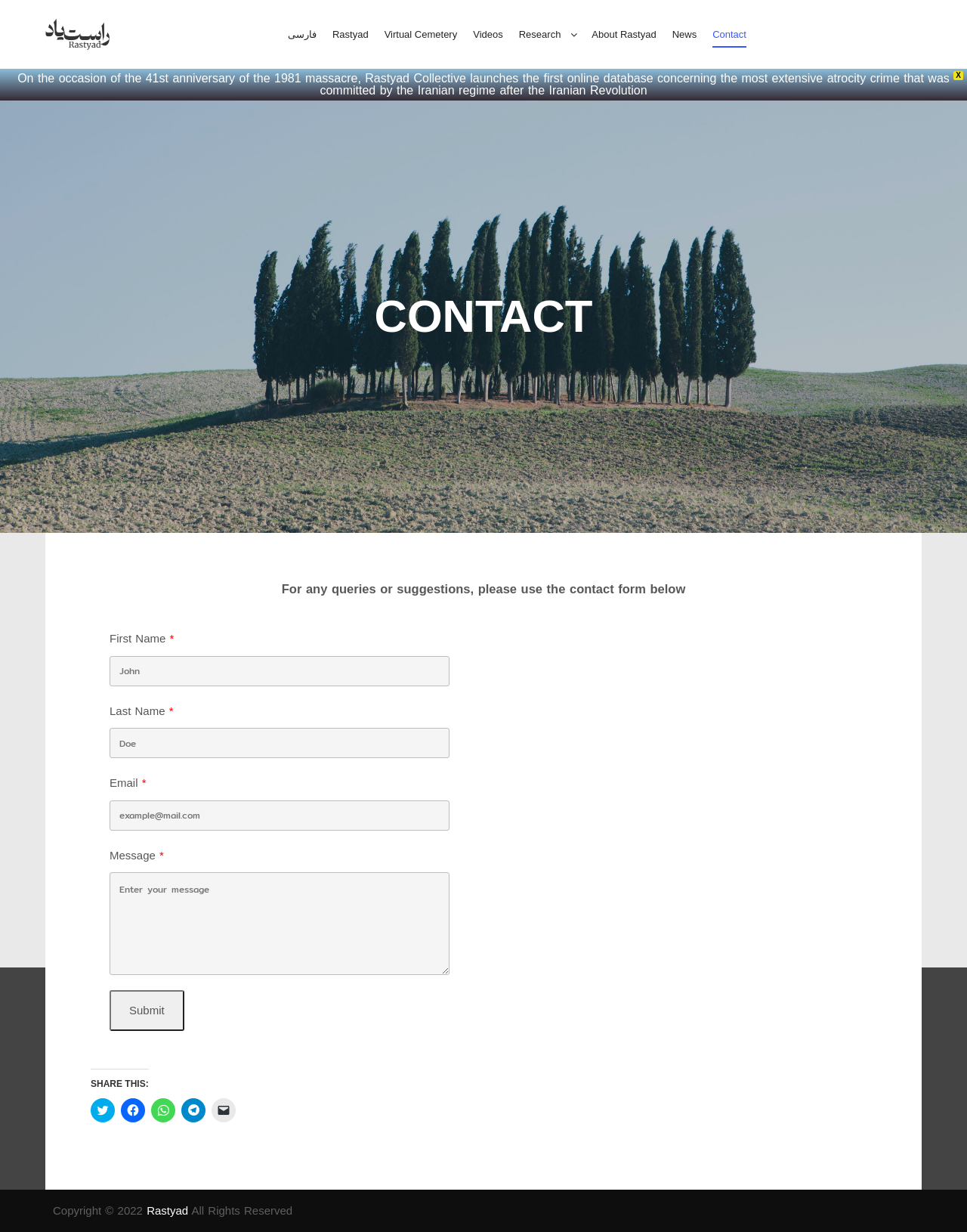What is the copyright year of the webpage?
Using the visual information, reply with a single word or short phrase.

2022